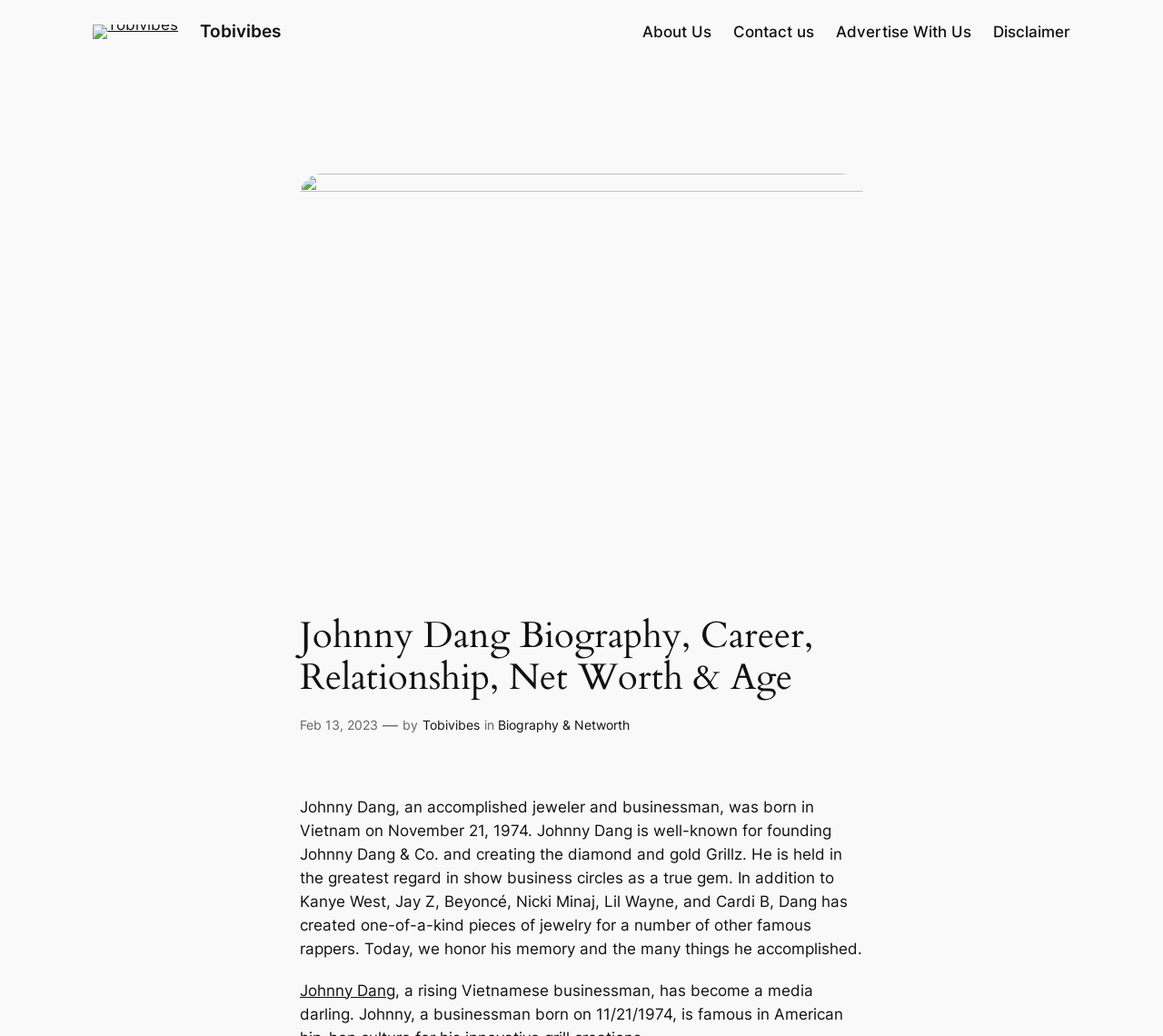What is Johnny Dang known for creating?
Refer to the image and provide a one-word or short phrase answer.

diamond and gold Grillz